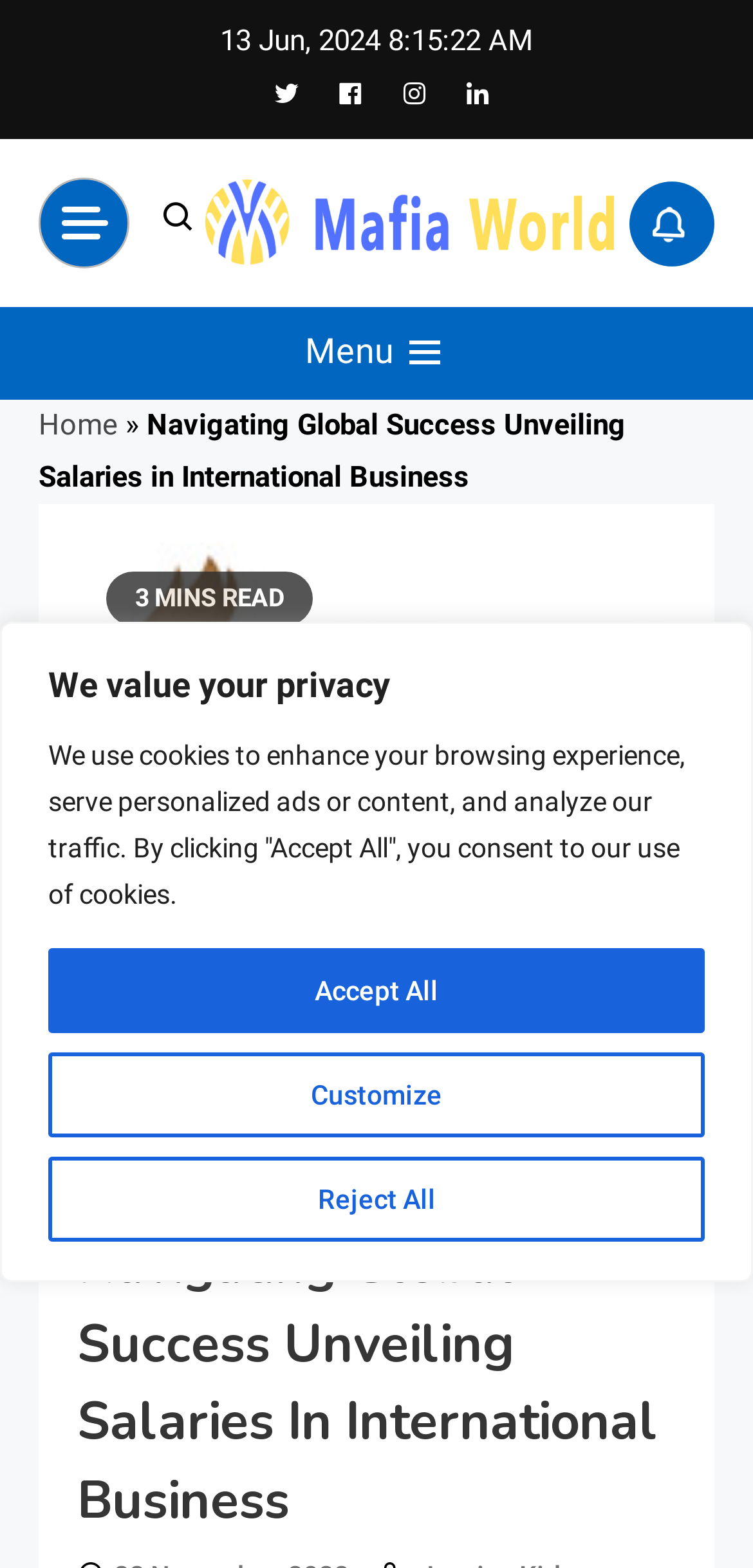Respond with a single word or phrase to the following question:
What is the date displayed on the webpage?

13 Jun, 2024